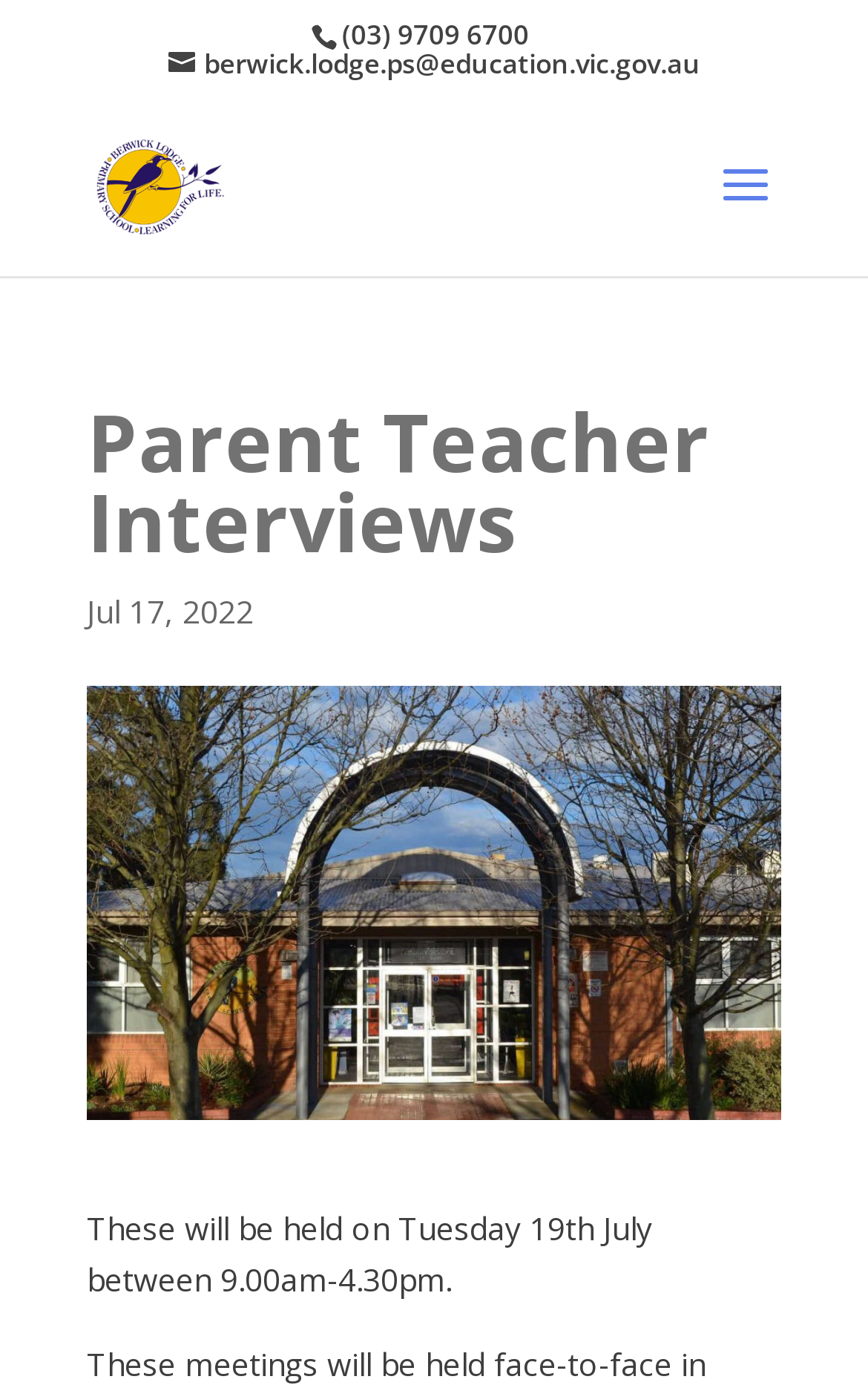Please study the image and answer the question comprehensively:
What is the email address of Berwick Lodge Primary School?

I found the email address by looking at the link element with the text 'berwick.lodge.ps@education.vic.gov.au' which is located at the top of the webpage.